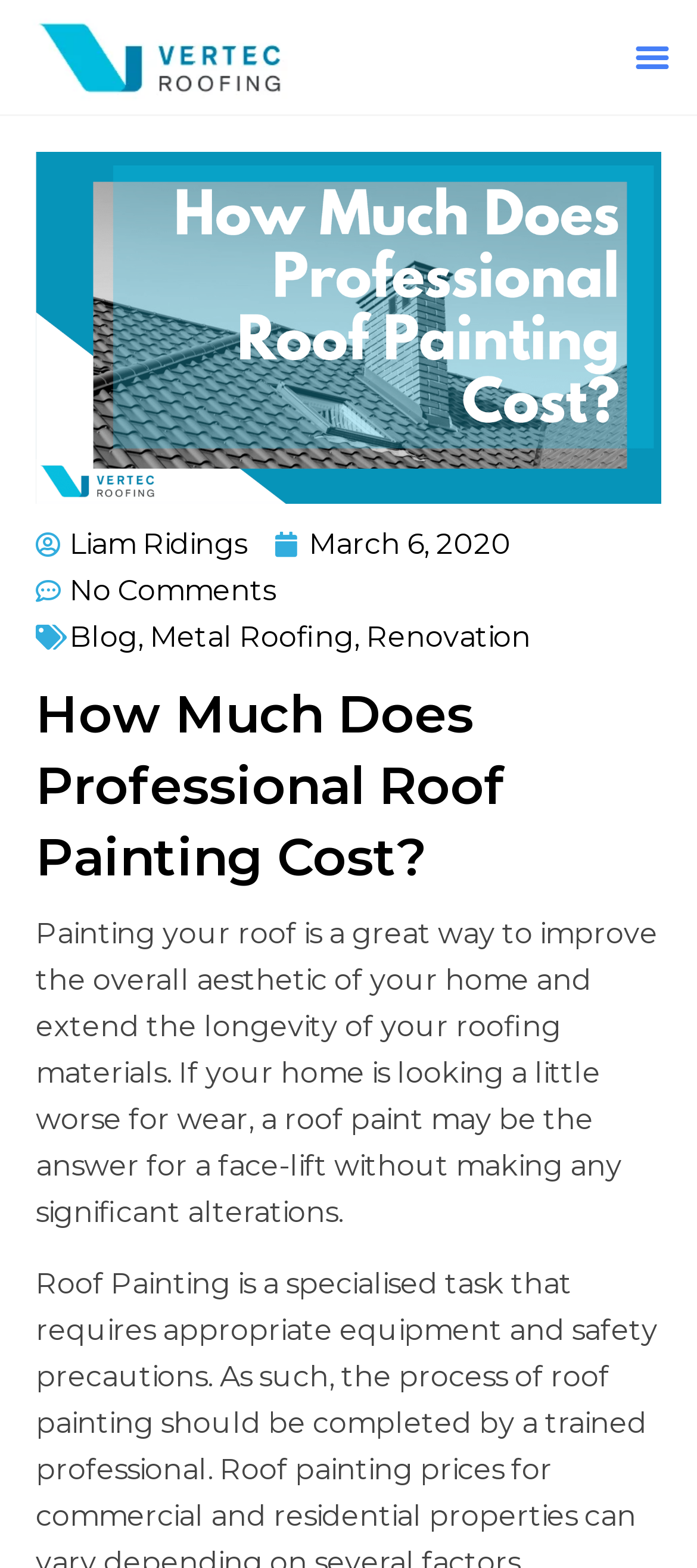What categories are available in the blog section?
Provide a one-word or short-phrase answer based on the image.

Blog, Metal Roofing, Renovation